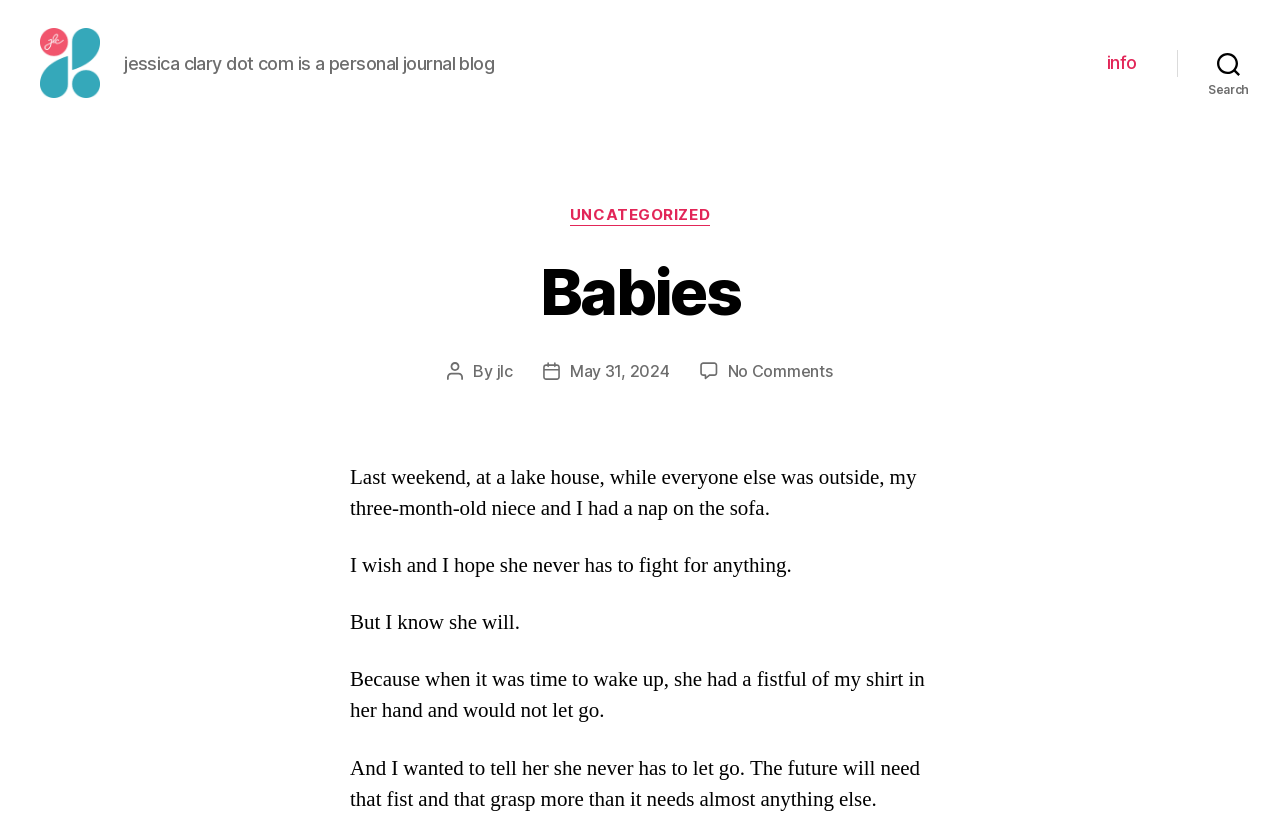Use a single word or phrase to answer the question:
What is the category of the post?

UNCATEGORIZED